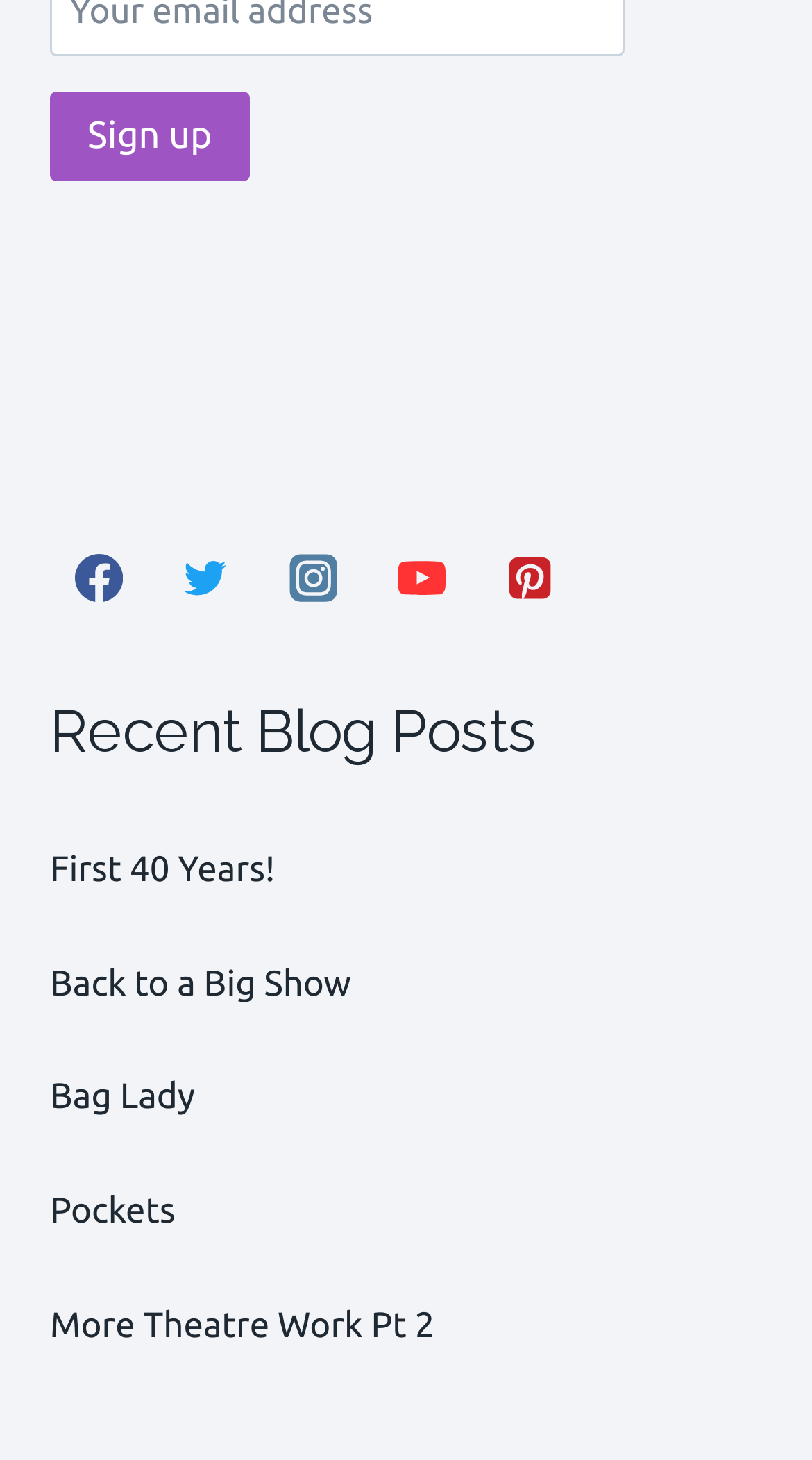What is the title of the first blog post?
Ensure your answer is thorough and detailed.

I looked at the links under the 'Recent Blog Posts' heading and found the first link, which is 'First 40 Years!'.